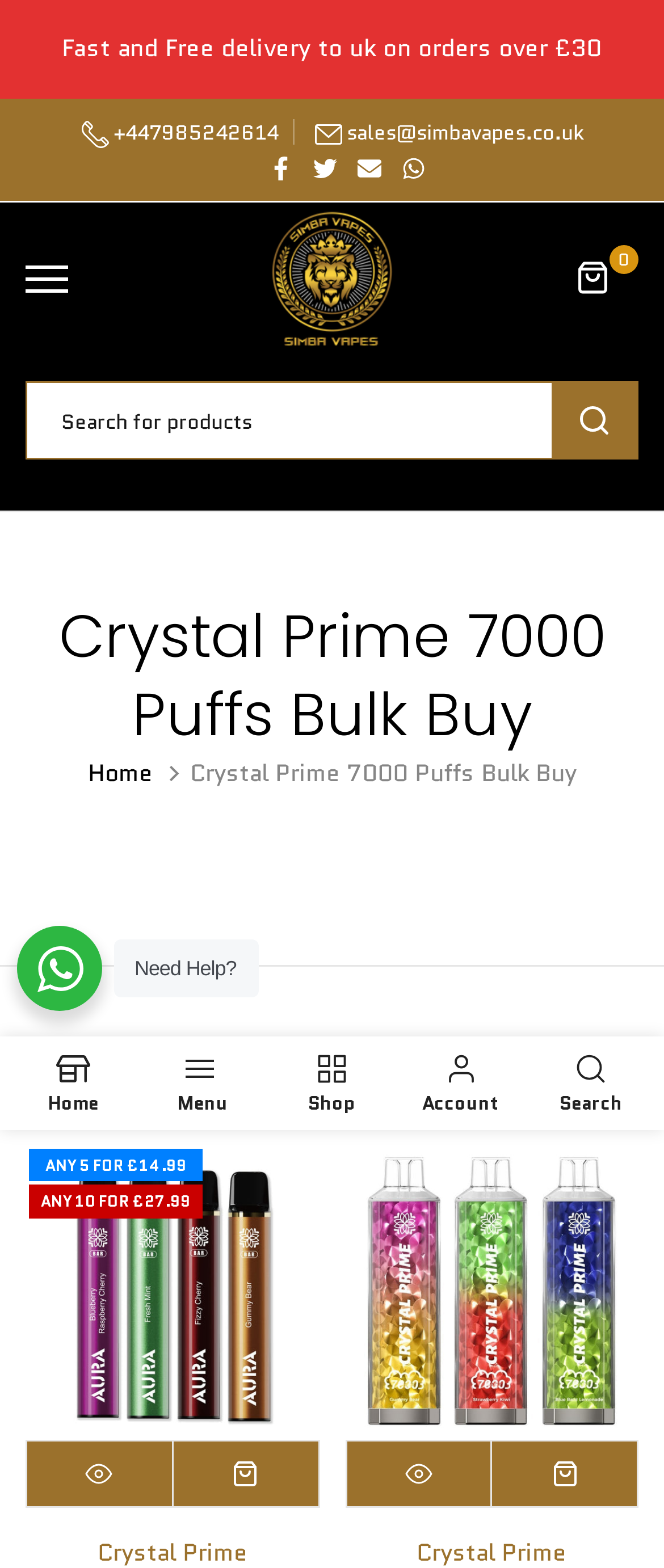Reply to the question with a single word or phrase:
How many products are displayed on the webpage?

2